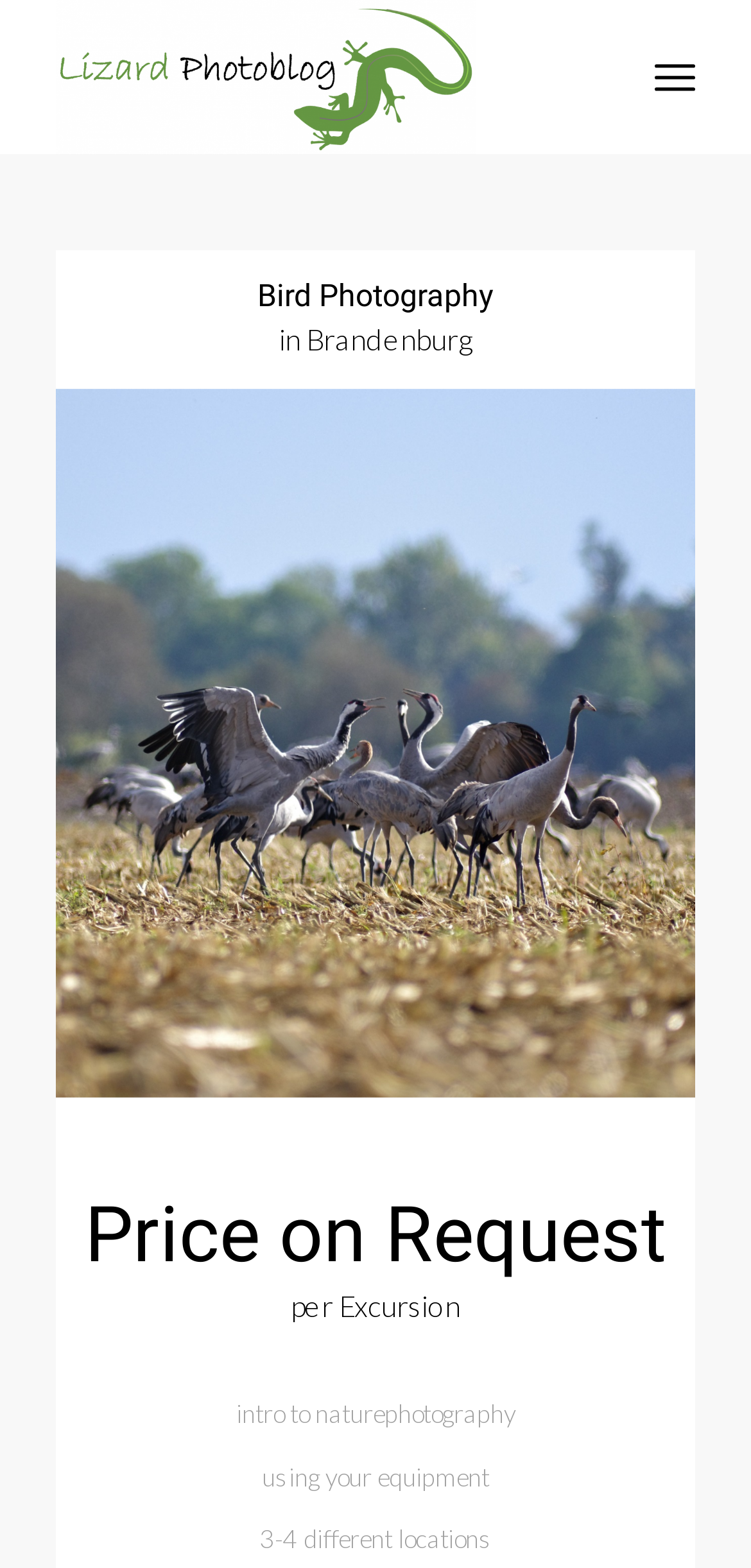Analyze the image and deliver a detailed answer to the question: What is the purpose of the excursion?

The webpage mentions 'intro to naturephotography' which suggests that the purpose of the excursion is to introduce participants to nature photography.